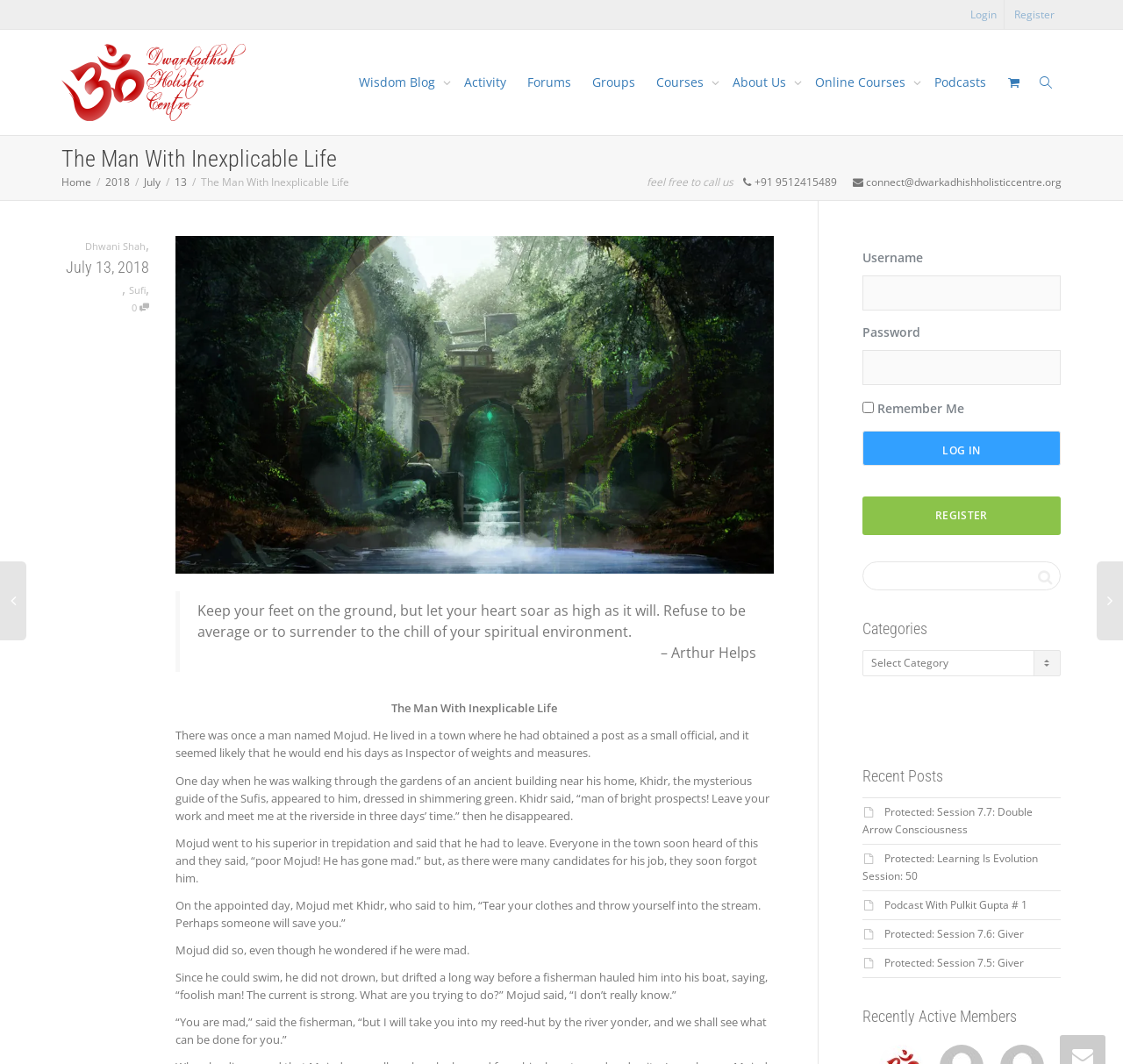Identify and provide the text content of the webpage's primary headline.

The Man With Inexplicable Life